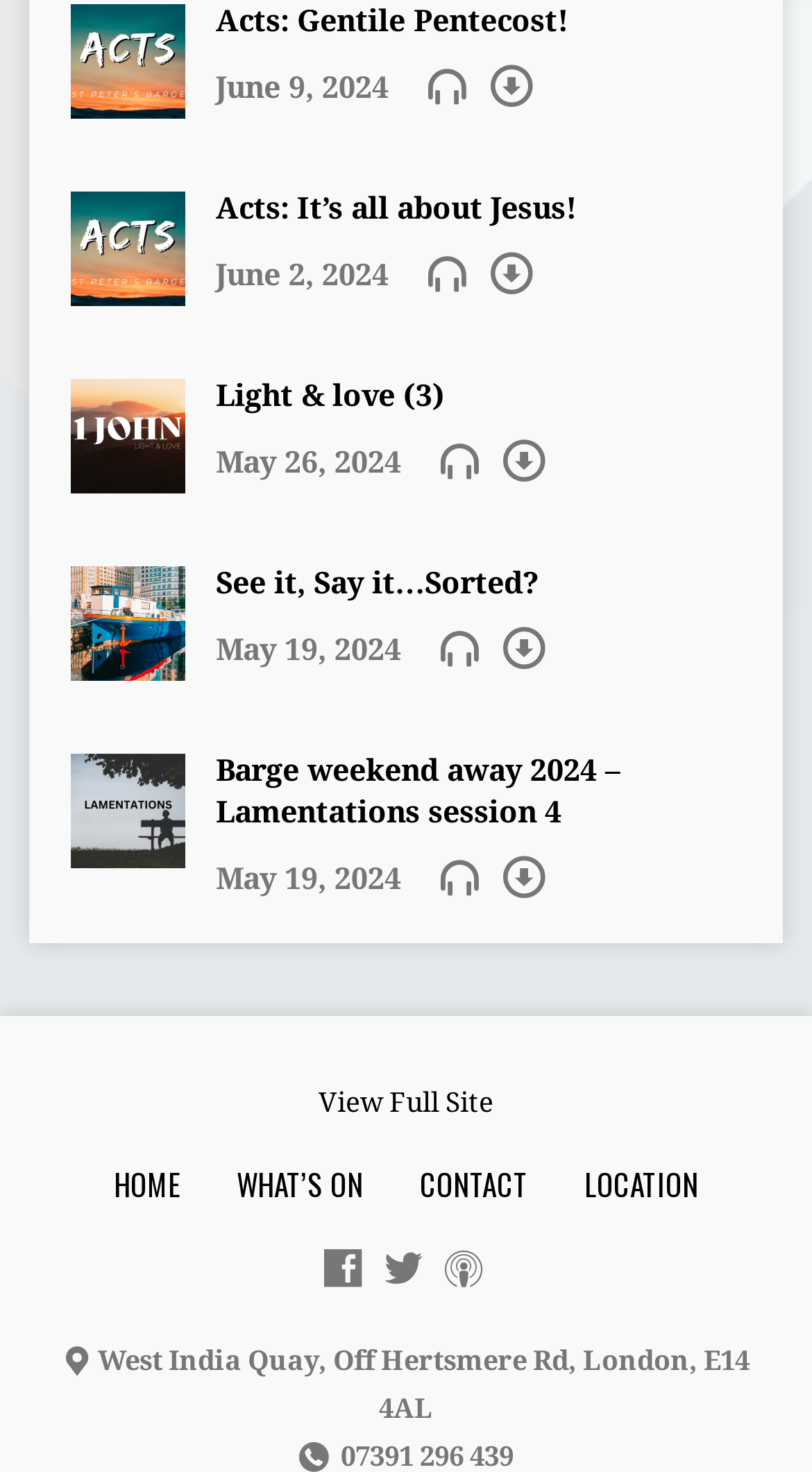Find the bounding box coordinates of the clickable element required to execute the following instruction: "View 'June 9, 2024' article". Provide the coordinates as four float numbers between 0 and 1, i.e., [left, top, right, bottom].

[0.266, 0.048, 0.479, 0.071]